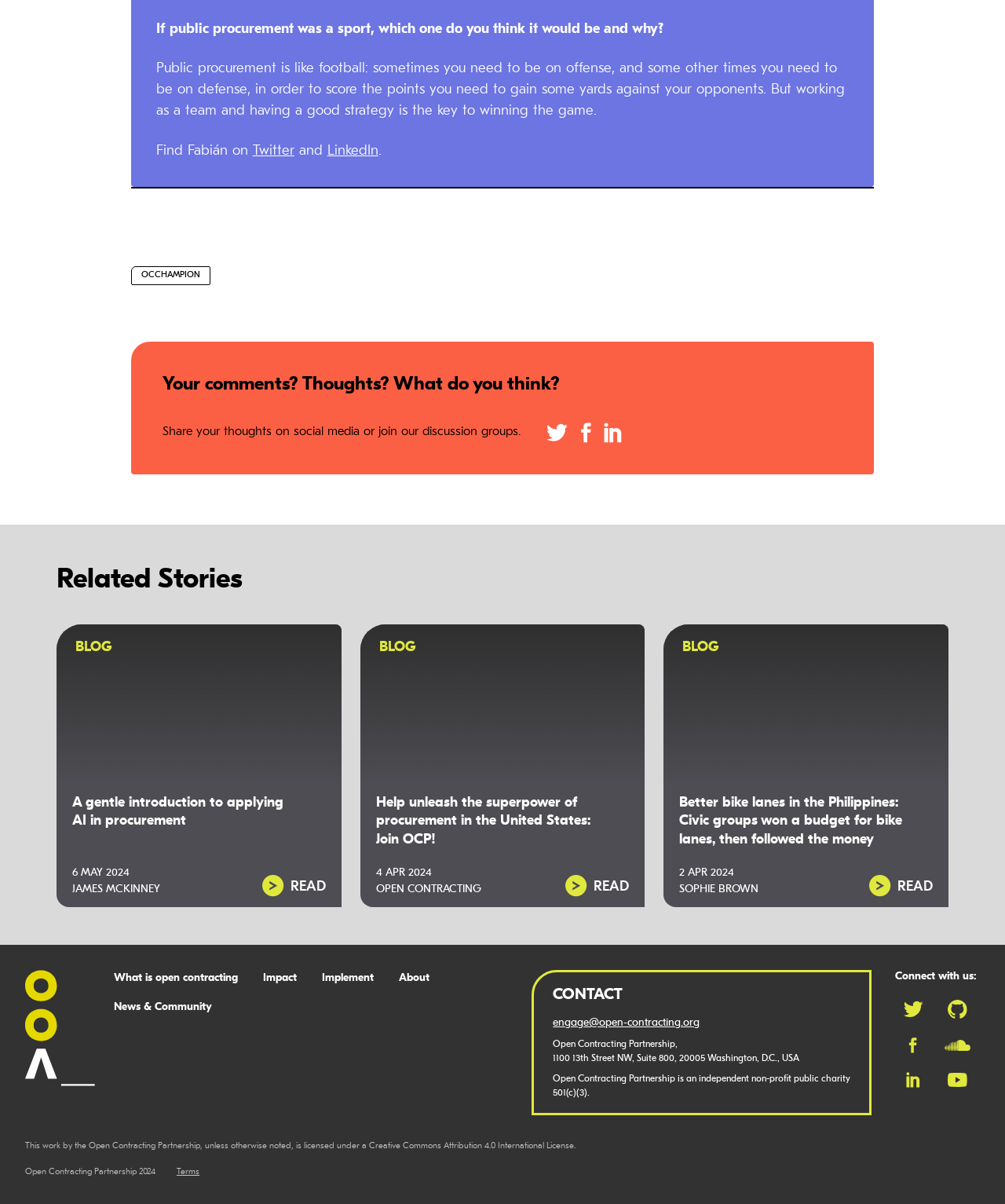Find the bounding box coordinates for the UI element whose description is: "title="Connect on Facebook"". The coordinates should be four float numbers between 0 and 1, in the format [left, top, right, bottom].

[0.895, 0.859, 0.922, 0.878]